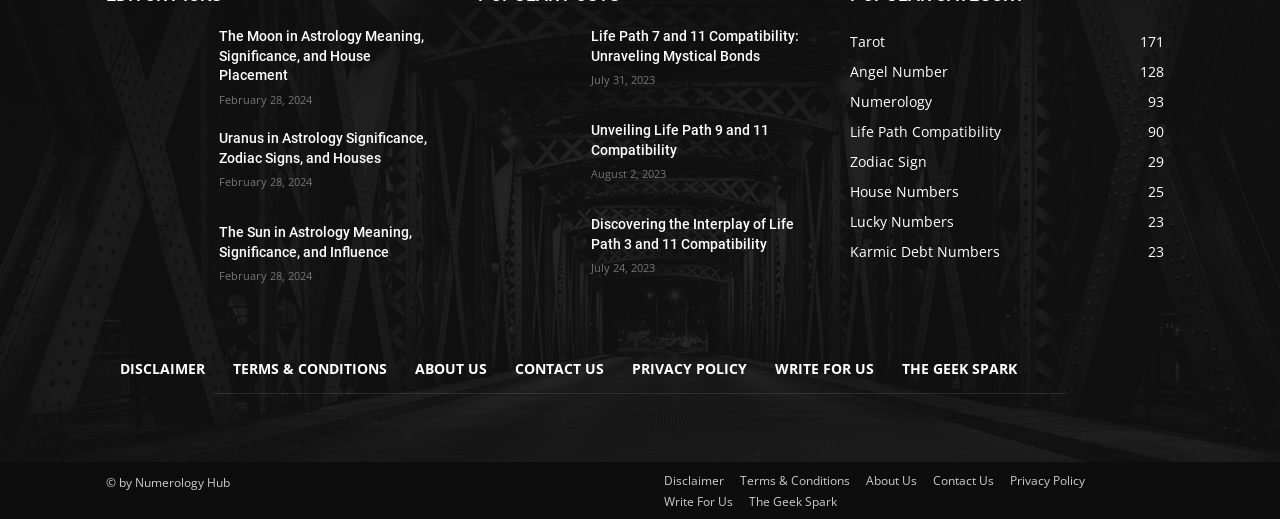Identify the bounding box coordinates for the element you need to click to achieve the following task: "Visit The Geek Spark". The coordinates must be four float values ranging from 0 to 1, formatted as [left, top, right, bottom].

[0.694, 0.663, 0.805, 0.756]